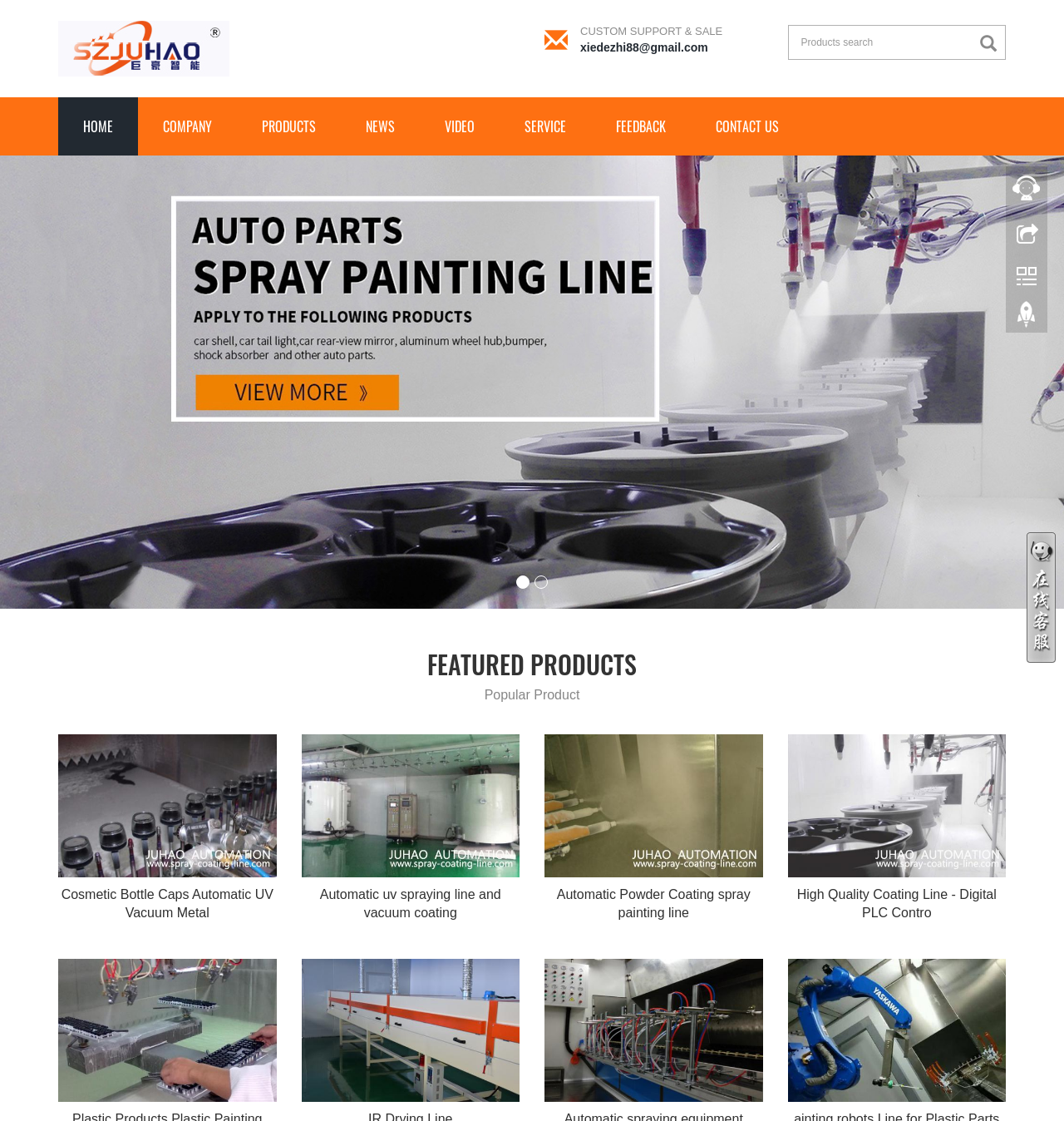Is there a contact email address? Examine the screenshot and reply using just one word or a brief phrase.

xiedezhi88@gmail.com